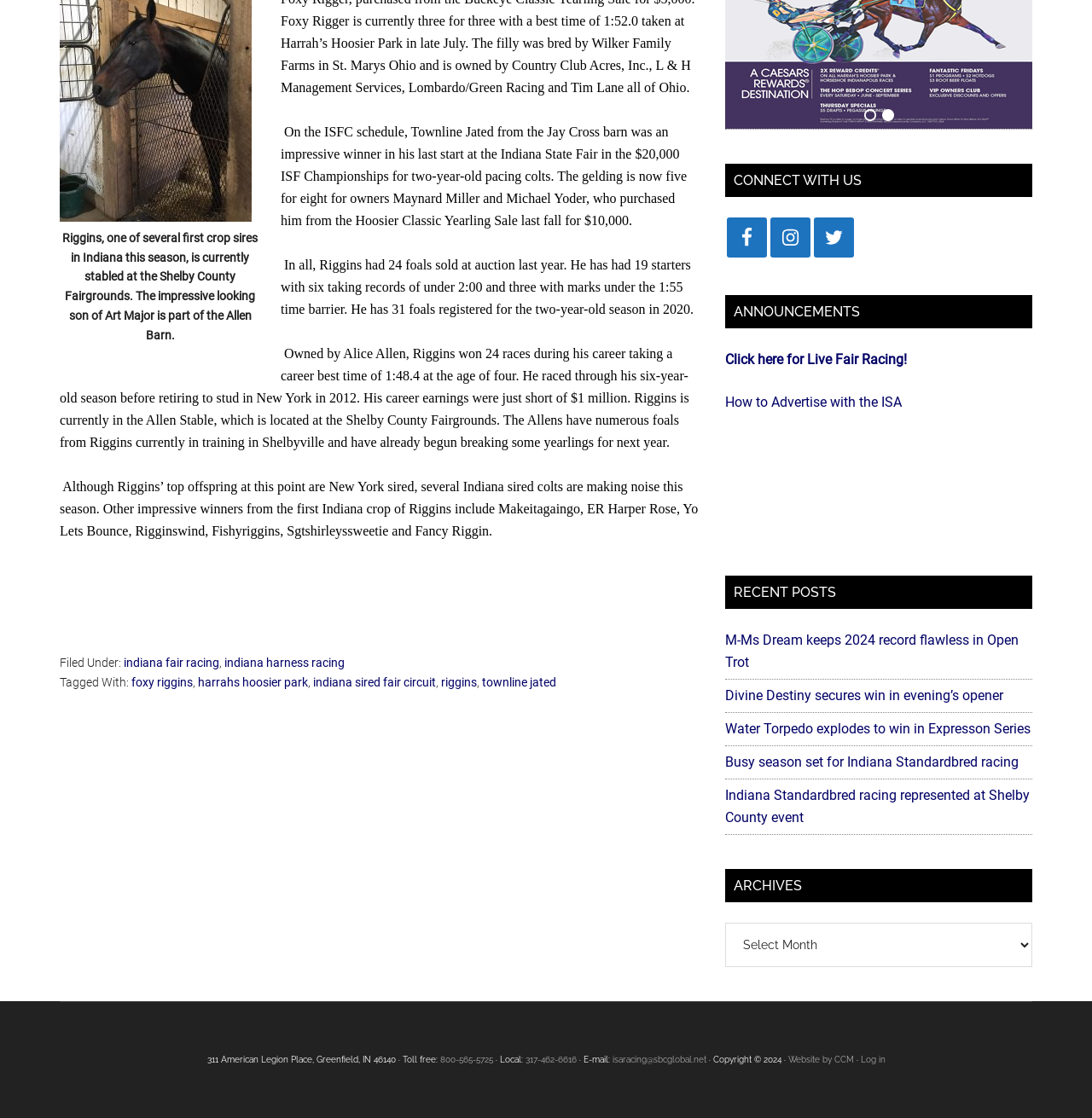Determine the bounding box coordinates for the HTML element mentioned in the following description: "fake gold watches for women". The coordinates should be a list of four floats ranging from 0 to 1, represented as [left, top, right, bottom].

None